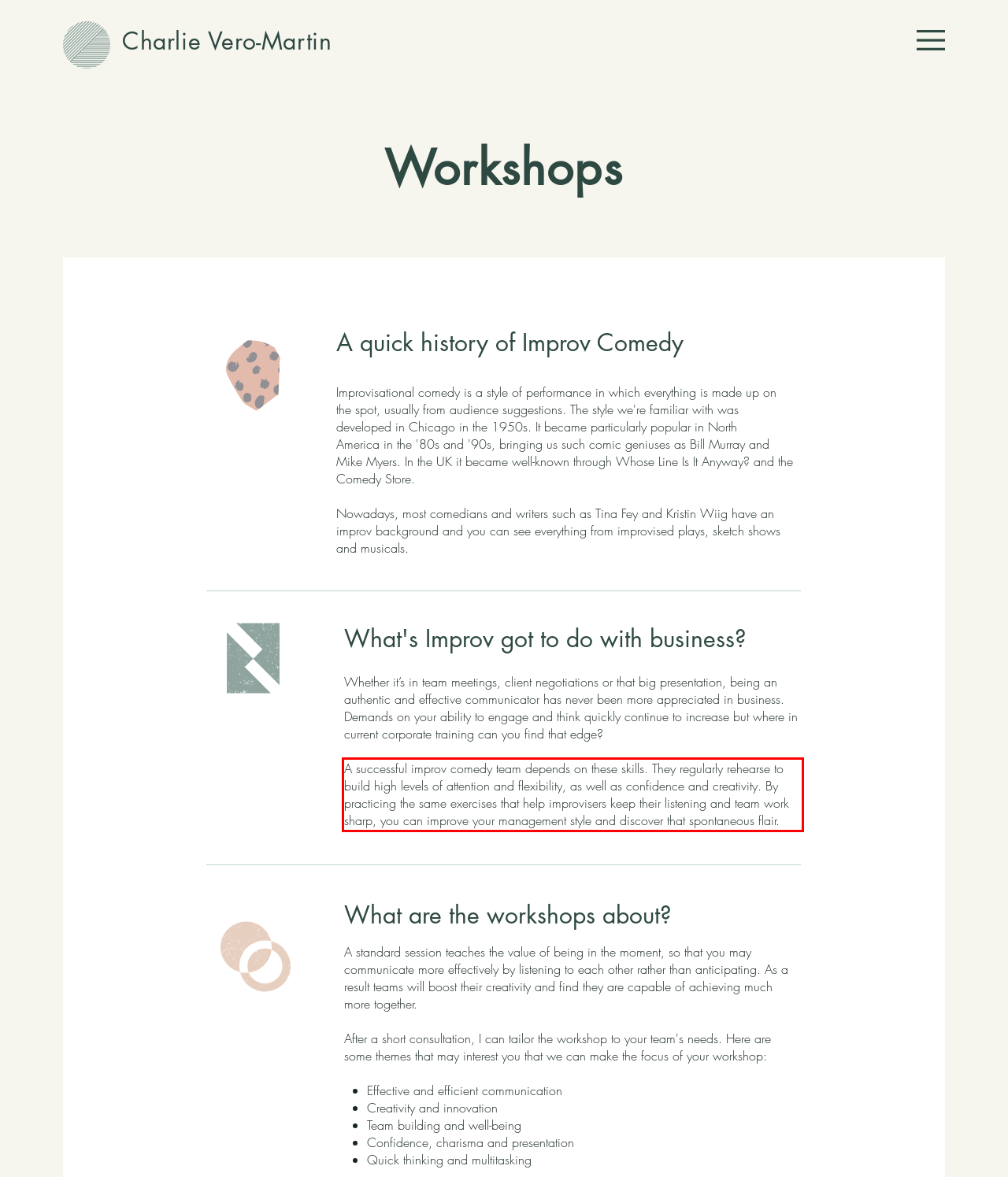Using the provided screenshot, read and generate the text content within the red-bordered area.

A successful improv comedy team depends on these skills. They regularly rehearse to build high levels of attention and flexibility, as well as confidence and creativity. By practicing the same exercises that help improvisers keep their listening and team work sharp, you can improve your management style and discover that spontaneous flair.